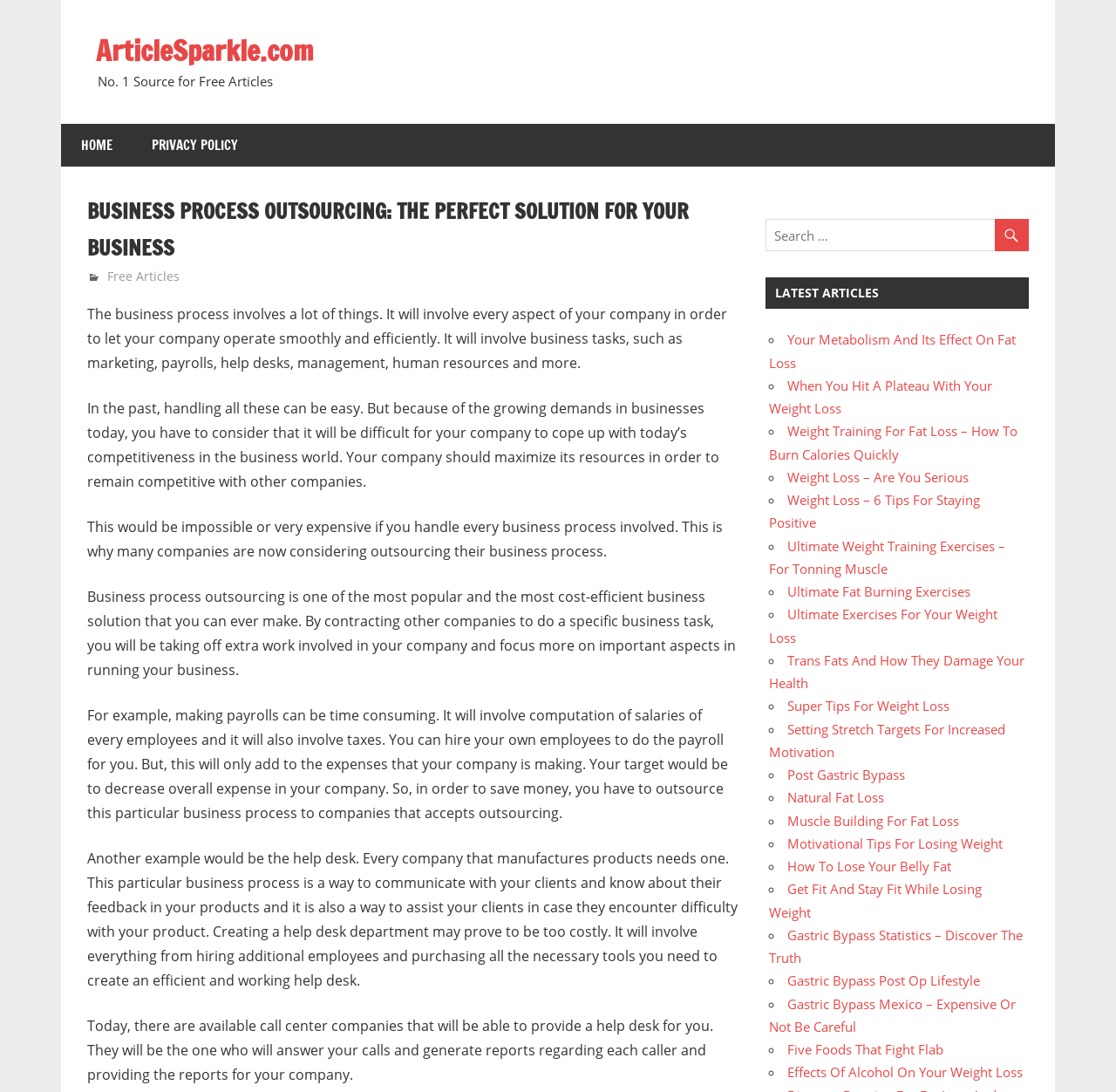What is an example of a business process that can be outsourced?
Based on the image, provide your answer in one word or phrase.

Payrolls